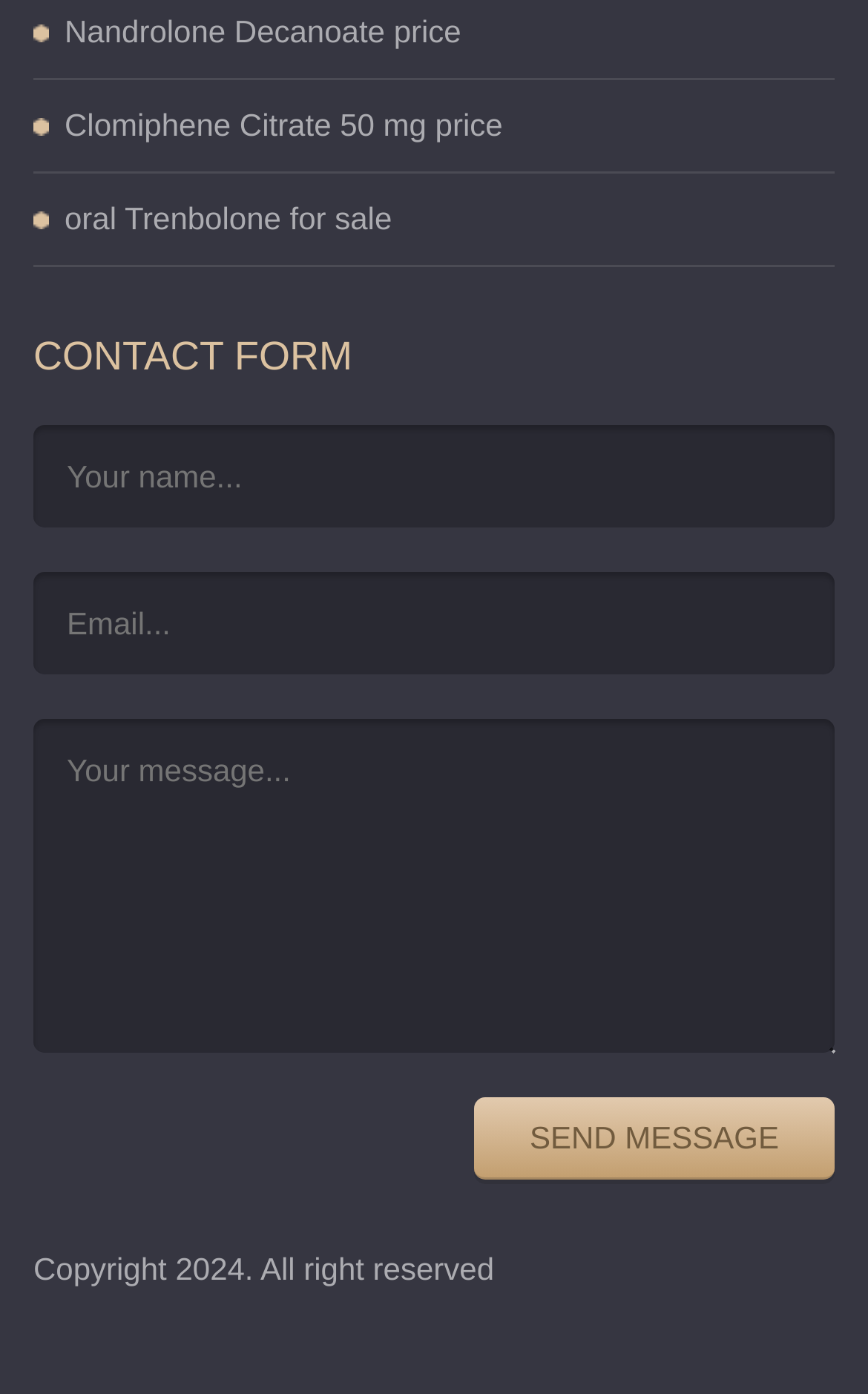What is the function of the button below the contact form?
Use the image to answer the question with a single word or phrase.

Send message